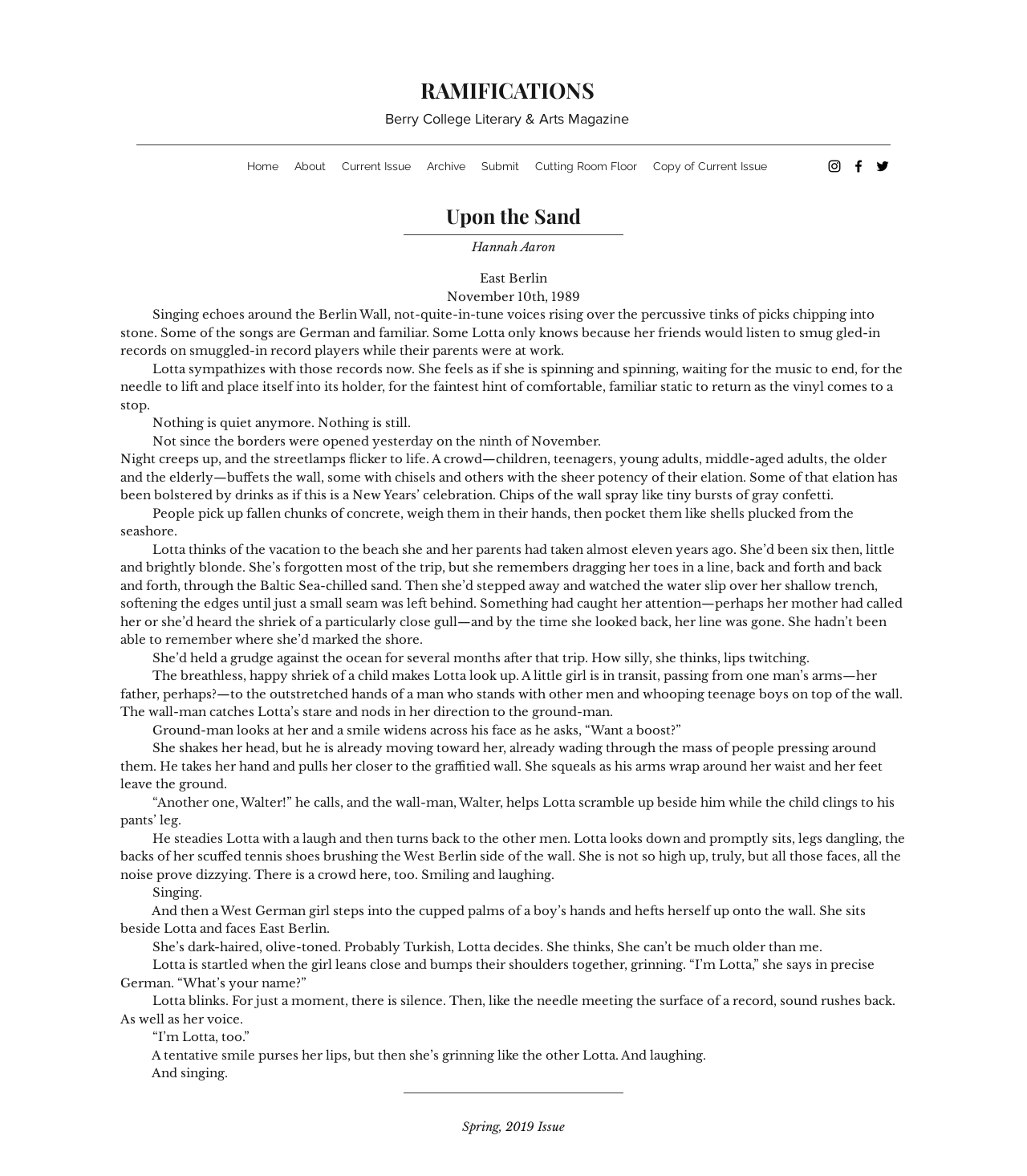Give an in-depth explanation of the webpage layout and content.

The webpage is a literary magazine featuring a short story titled "Upon the Sand" by Hannah Aaron. At the top of the page, there is a heading "RAMIFICATIONS" followed by a link to the same title. Below this, there is another heading "Berry College Literary & Arts Magazine". 

To the left of these headings, there is a navigation menu labeled "Site" with links to "Home", "About", "Current Issue", "Archive", "Submit", "Cutting Room Floor", and "Copy of Current Issue". 

On the top right side of the page, there is a social bar with links to the magazine's Instagram, Facebook, and Twitter profiles, each represented by an image of the respective social media platform's logo.

The main content of the page is the short story "Upon the Sand" by Hannah Aaron. The story is divided into multiple paragraphs, each describing a scene or thought process of the protagonist, Lotta. The story appears to be set in East Berlin in 1989, during the fall of the Berlin Wall. The text describes Lotta's experiences and emotions as she navigates the crowds and chaos surrounding the wall.

At the bottom of the page, there is a footer with the text "Spring, 2019 Issue".